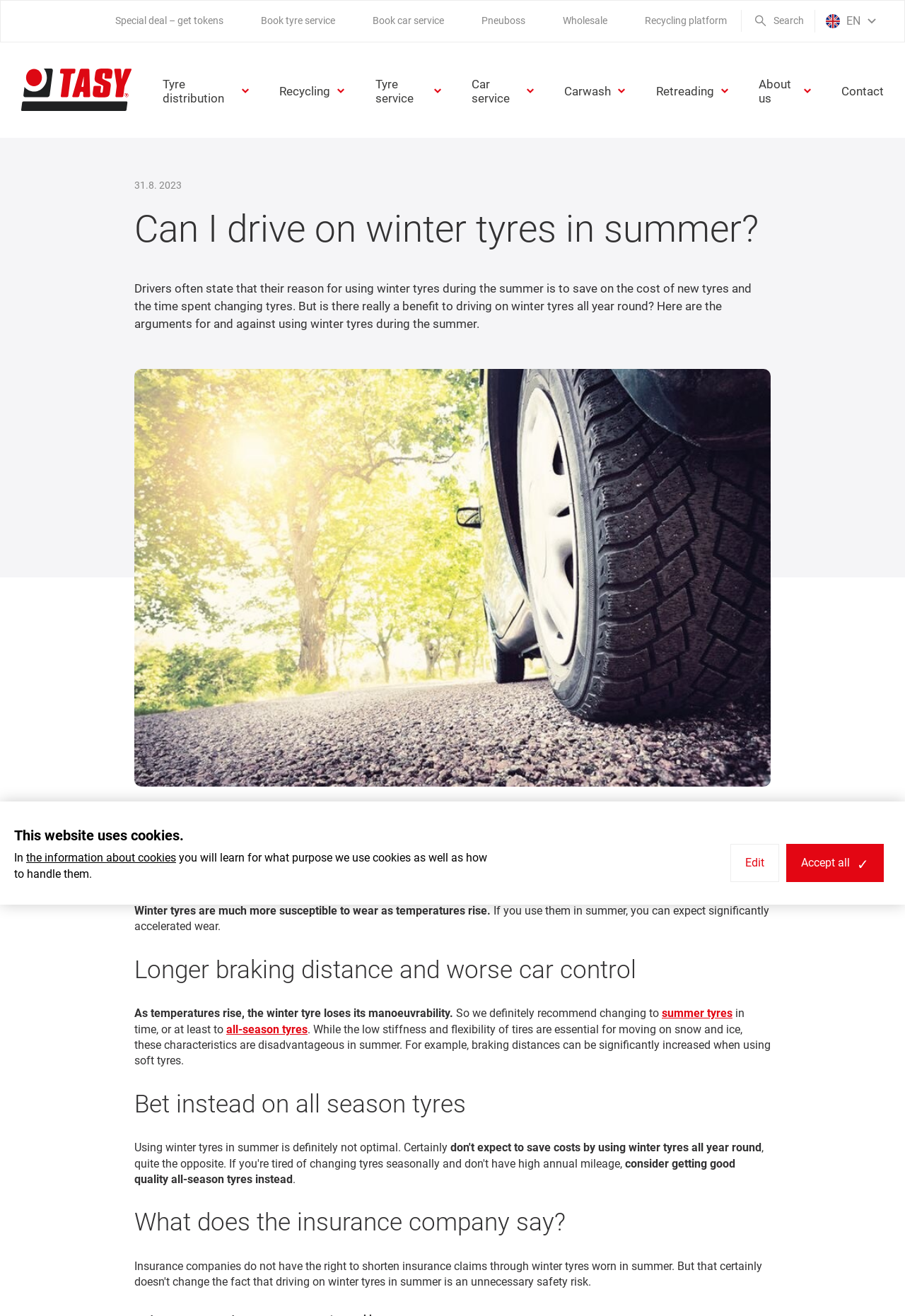Reply to the question with a brief word or phrase: What is an alternative to winter tyres in summer?

All-season tyres